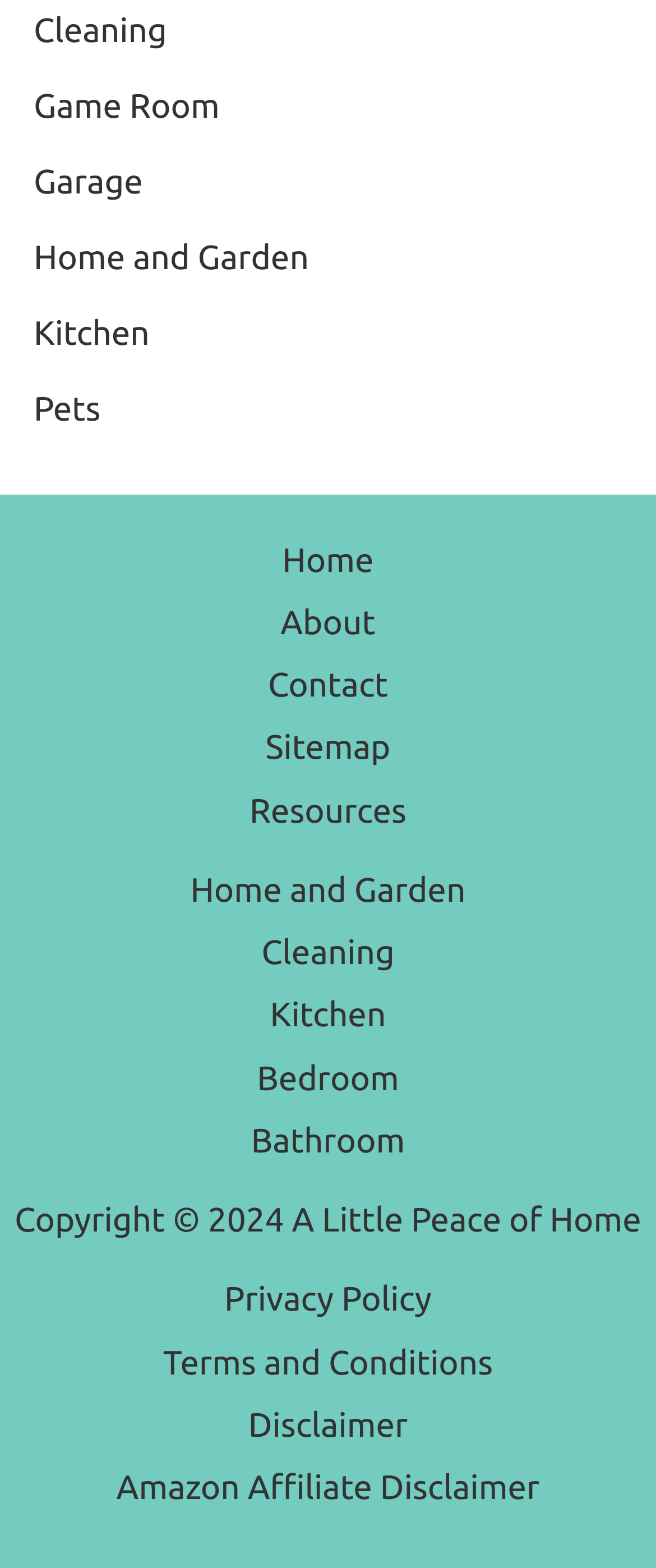For the element described, predict the bounding box coordinates as (top-left x, top-left y, bottom-right x, bottom-right y). All values should be between 0 and 1. Element description: Internet Of Things

None